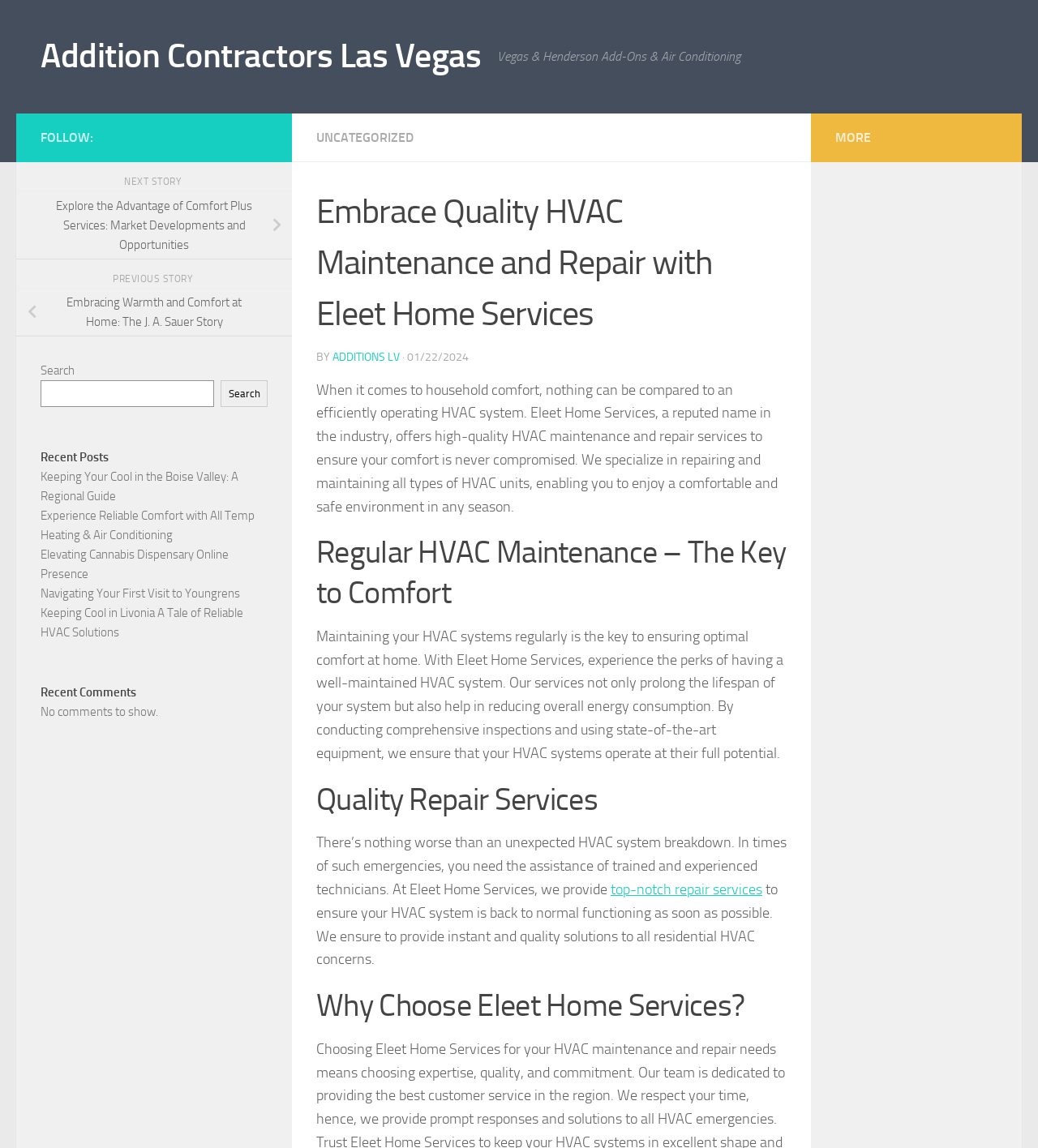How many recent posts are listed?
Please use the image to provide a one-word or short phrase answer.

5